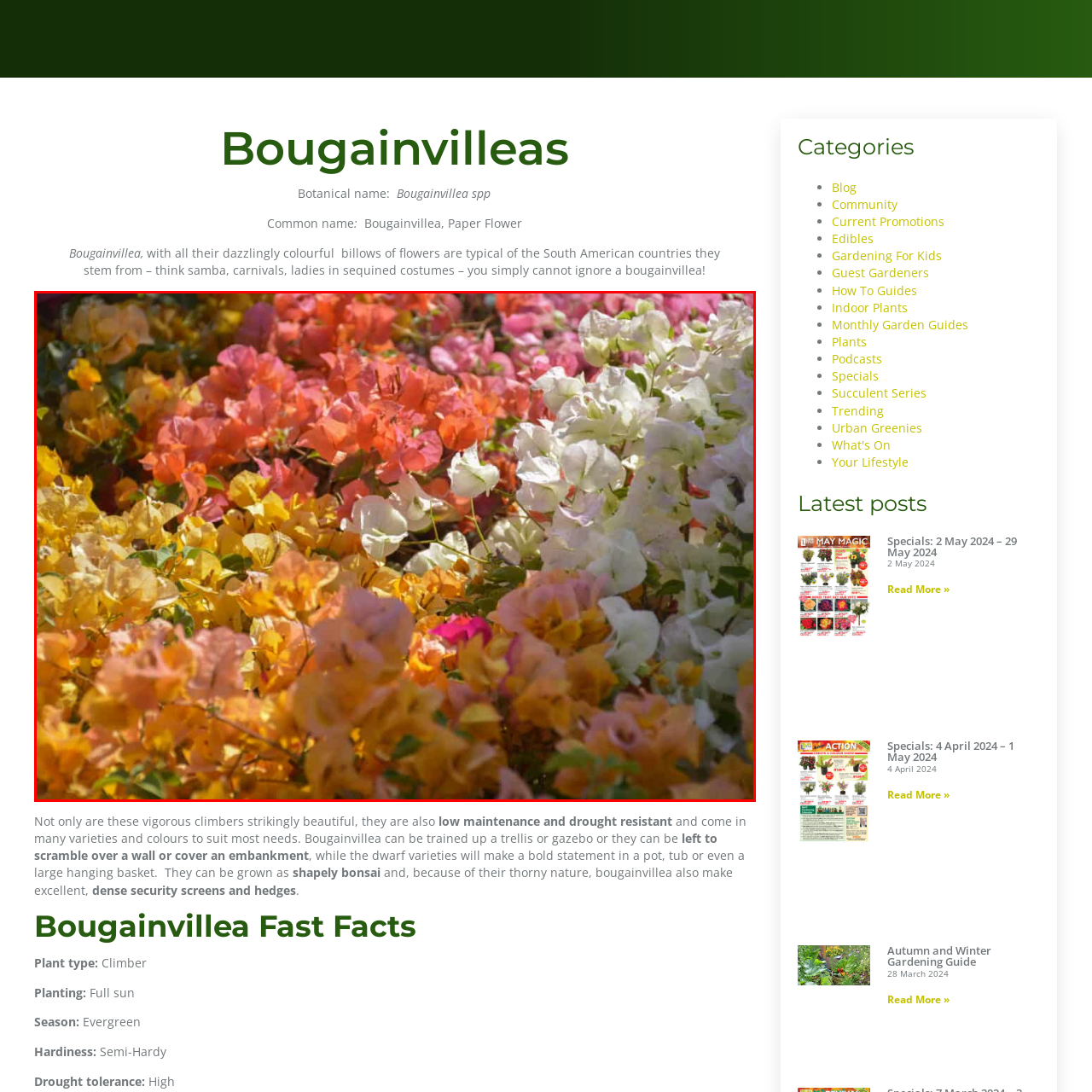Provide a thorough description of the scene depicted within the red bounding box.

The image showcases a vibrant display of bougainvilleas in a multitude of colors, including shades of pink, white, orange, and yellow. These striking flowers are known for their brilliant billows and are prevalent in South American landscapes. Featured prominently are the delicate bracts that surround the flowers, adding to the lushness of this climber. Bougainvilleas are celebrated not only for their aesthetic charm but also for their low maintenance and drought-resistant qualities, making them a popular choice for gardens and landscaping. Perfect for trellises, walls, or pots, these flowers can transform any space with their eye-catching beauty.